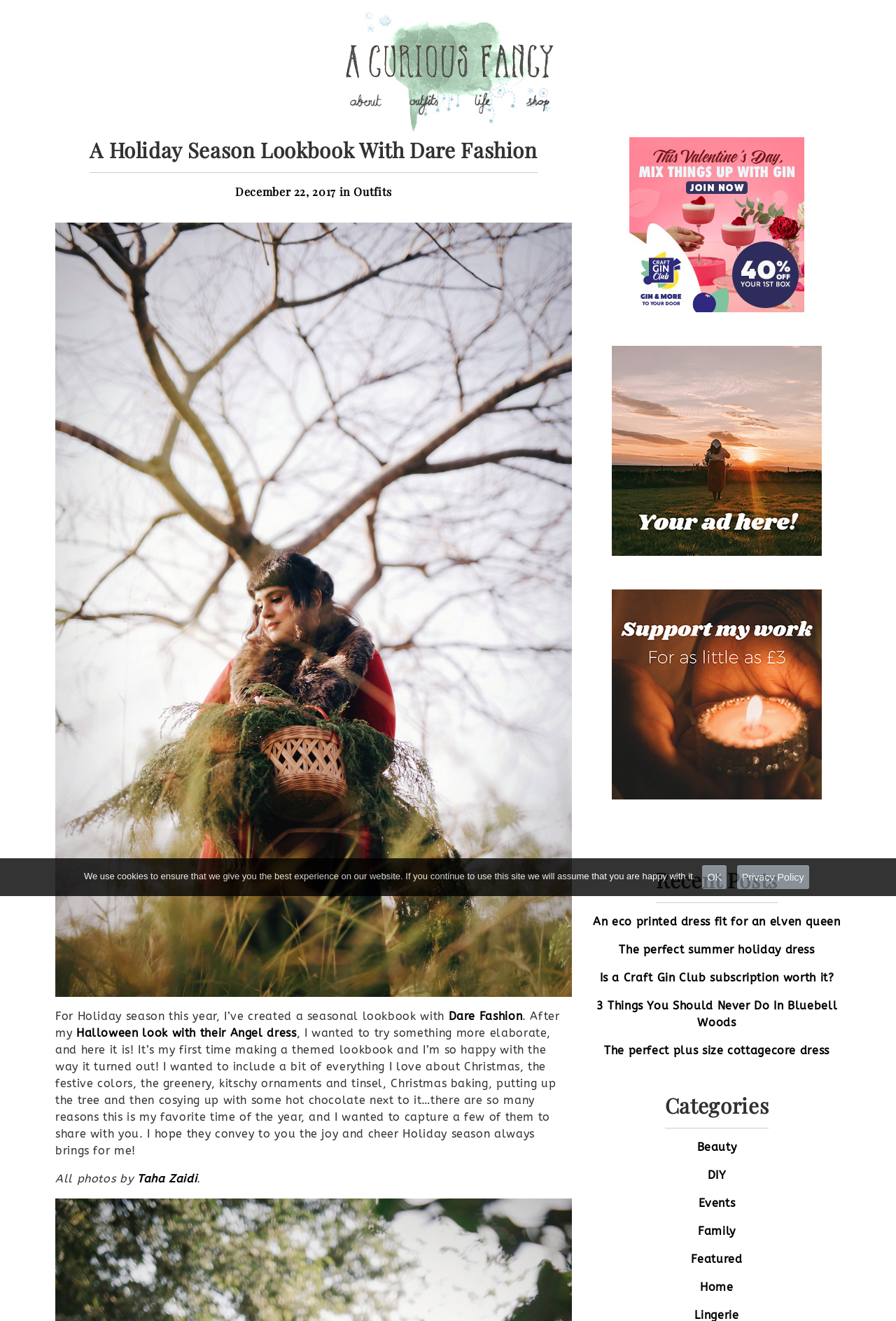Who took the photos for the lookbook?
Please provide a comprehensive answer based on the visual information in the image.

The answer can be found in the text 'All photos by Taha Zaidi' which is located at the bottom of the page, indicating that Taha Zaidi is the photographer who took the photos for the lookbook.